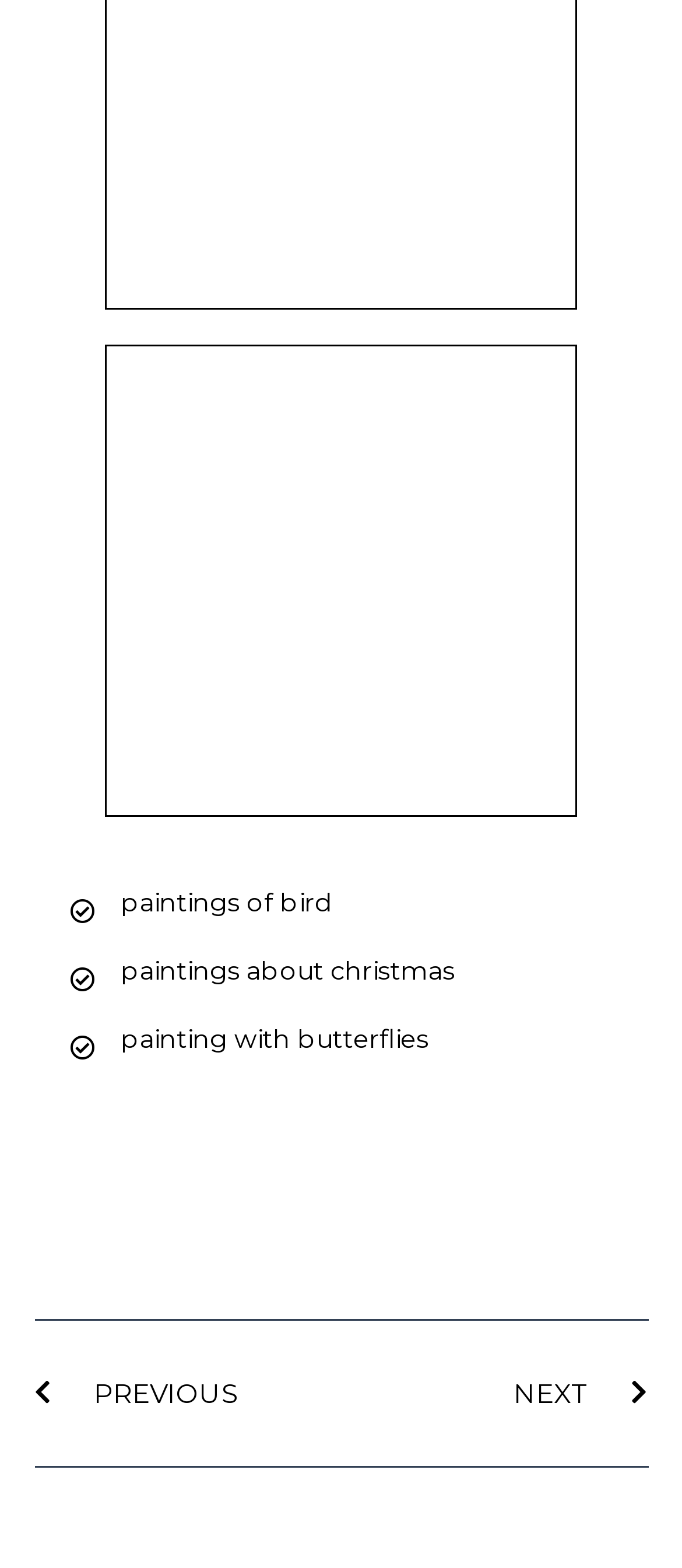Are there any images on the webpage?
Using the visual information, reply with a single word or short phrase.

Yes